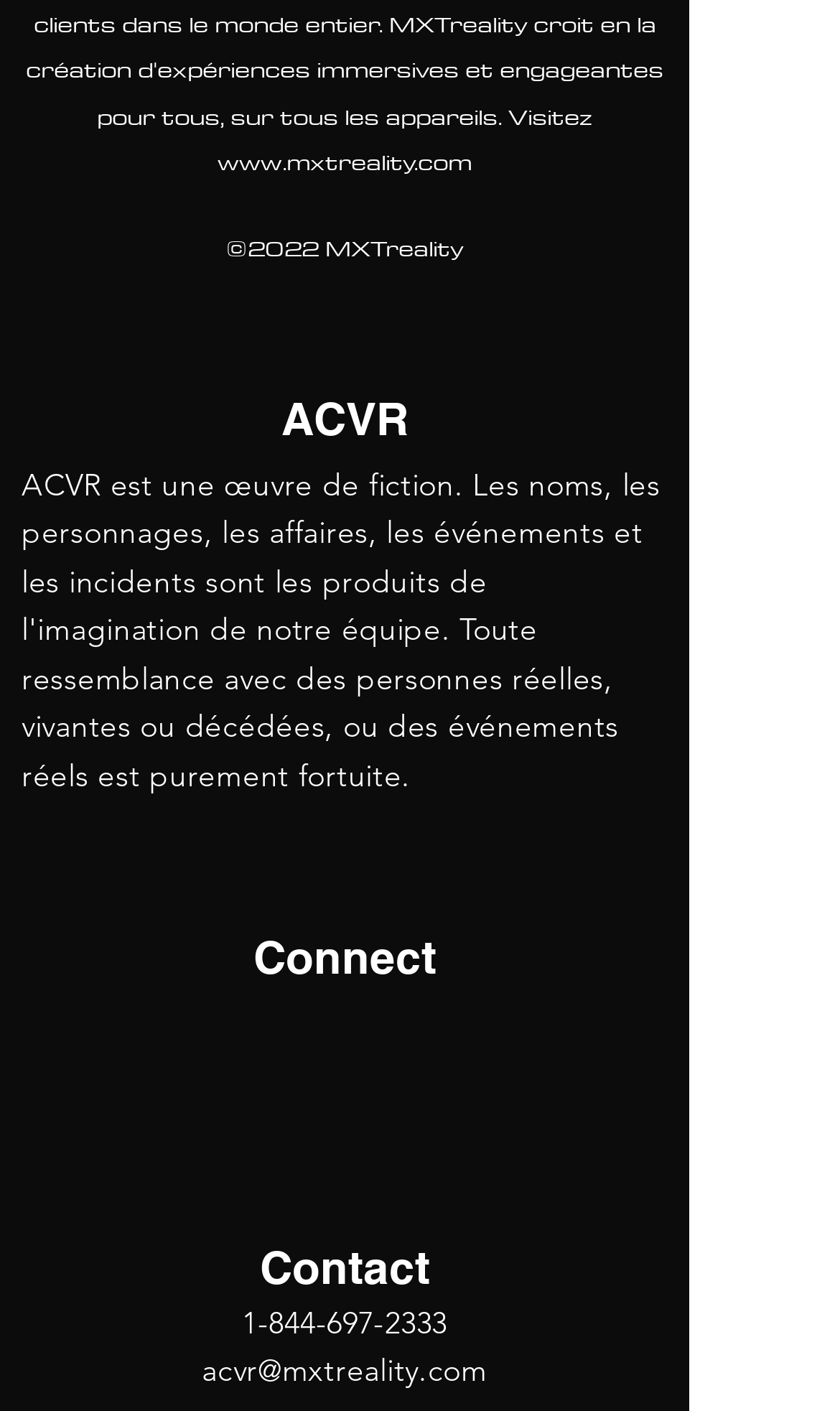Please provide the bounding box coordinates for the UI element as described: "aria-label="LinkedIn"". The coordinates must be four floats between 0 and 1, represented as [left, top, right, bottom].

[0.238, 0.733, 0.328, 0.786]